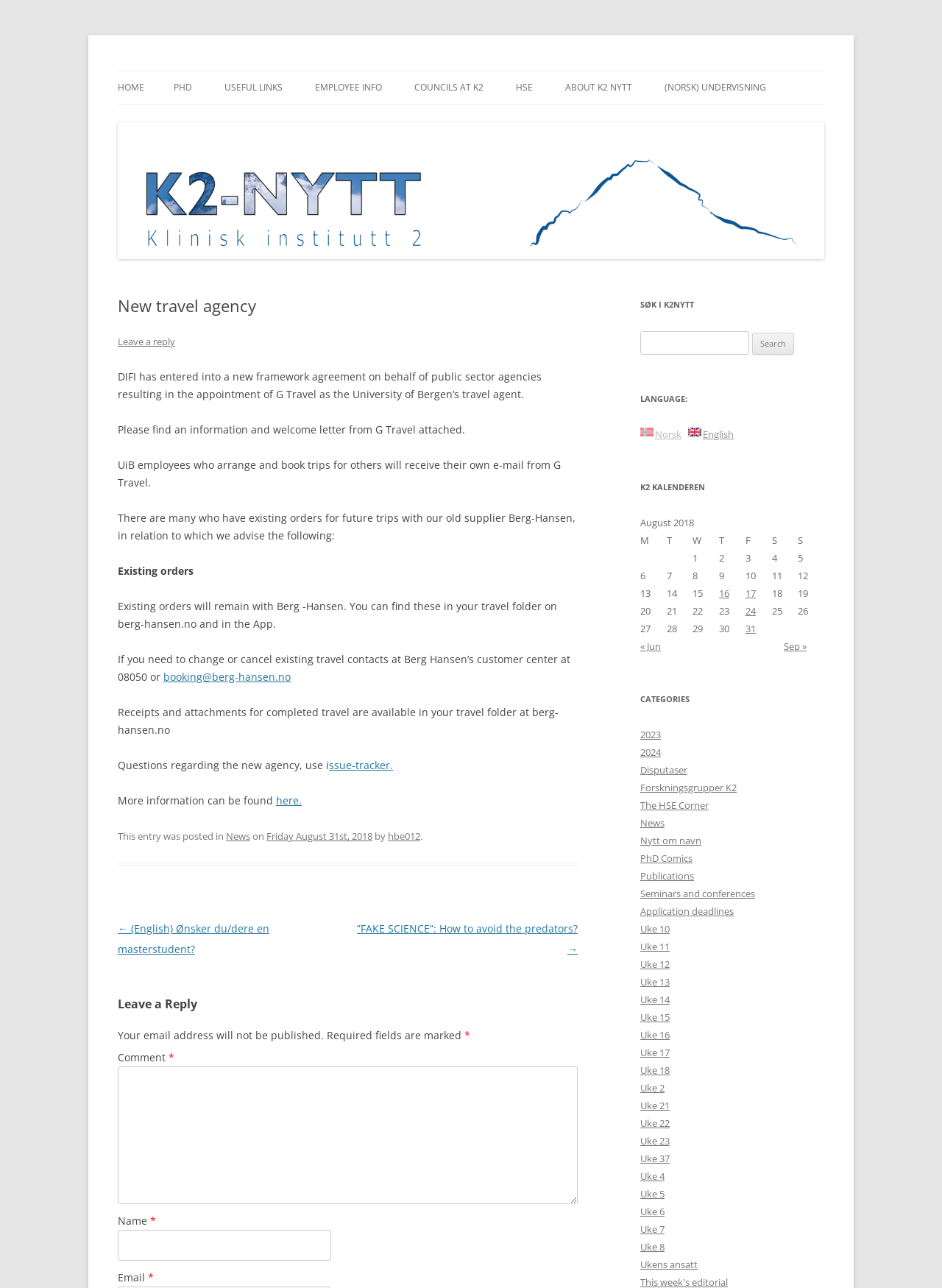Predict the bounding box of the UI element that fits this description: "Useful links".

[0.238, 0.055, 0.3, 0.081]